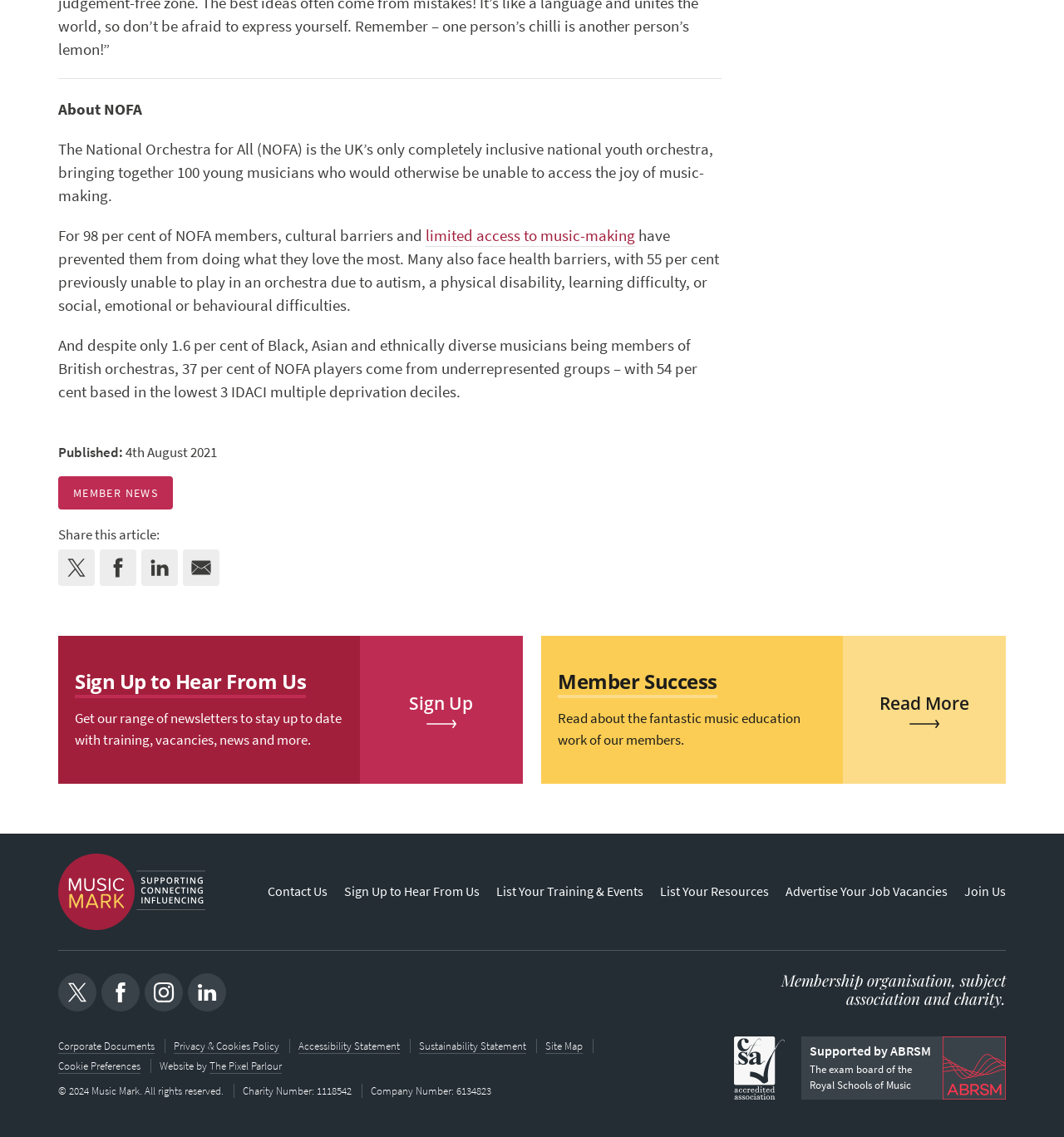Pinpoint the bounding box coordinates of the clickable area necessary to execute the following instruction: "Share this article on Twitter". The coordinates should be given as four float numbers between 0 and 1, namely [left, top, right, bottom].

[0.055, 0.483, 0.089, 0.516]